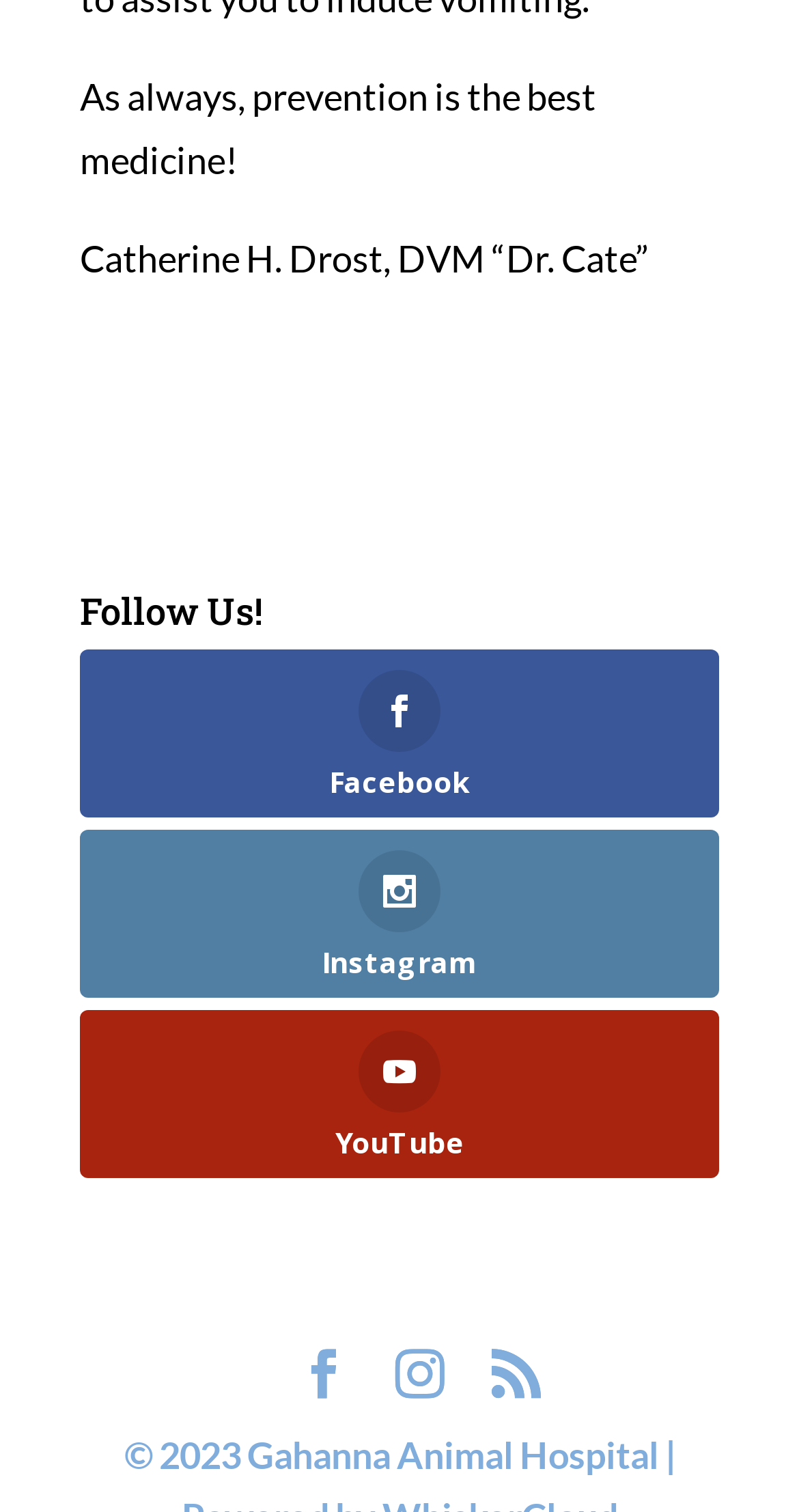Who is the author of the quote?
Answer the question with just one word or phrase using the image.

Dr. Cate